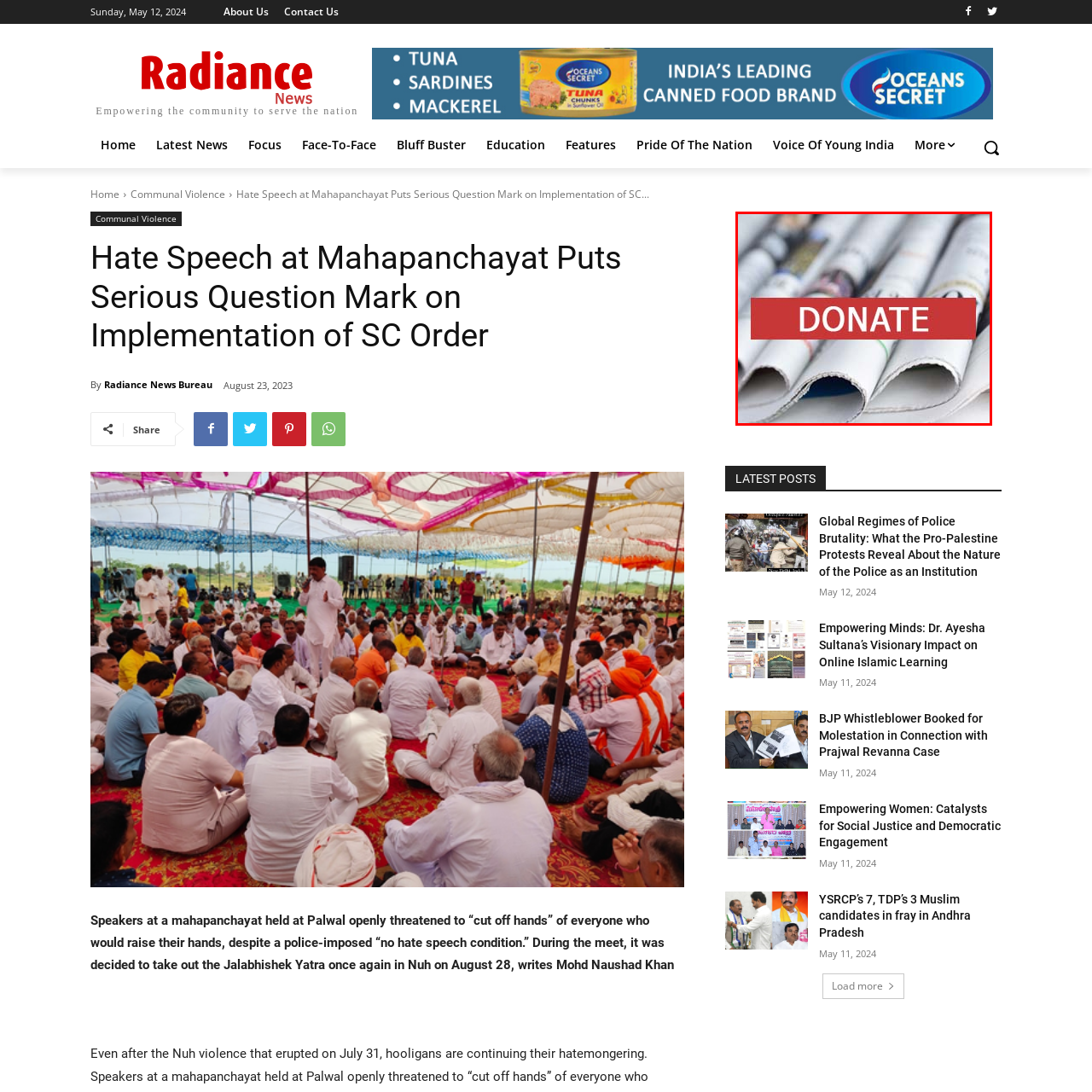What is the background of the 'DONATE' button?
Study the image surrounded by the red bounding box and answer the question comprehensively, based on the details you see.

The background of the 'DONATE' button is rolled newspapers, which is a visual element that emphasizes the importance of contributions to support journalism and news initiatives.